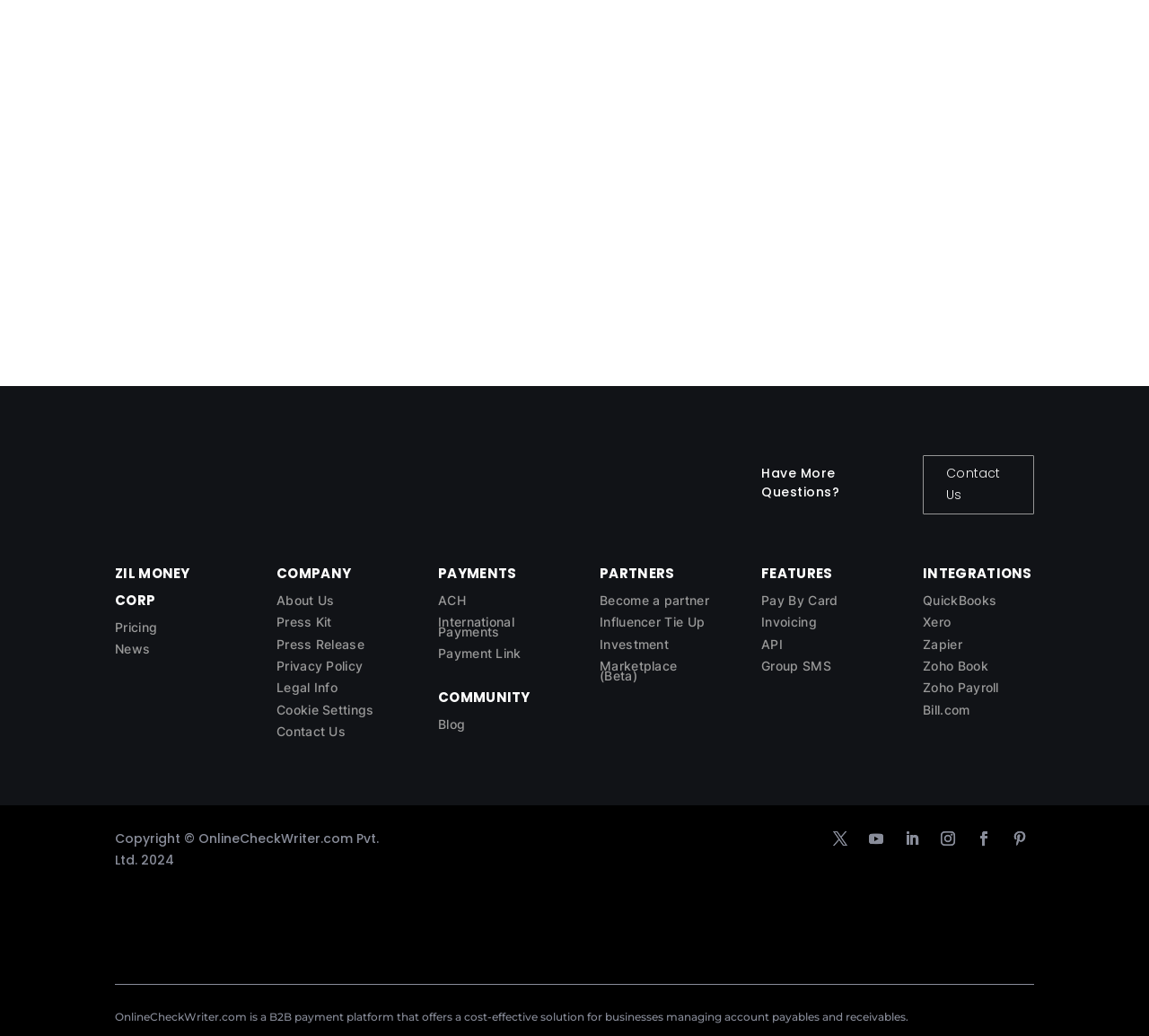Kindly determine the bounding box coordinates of the area that needs to be clicked to fulfill this instruction: "Learn about the company".

[0.241, 0.573, 0.291, 0.587]